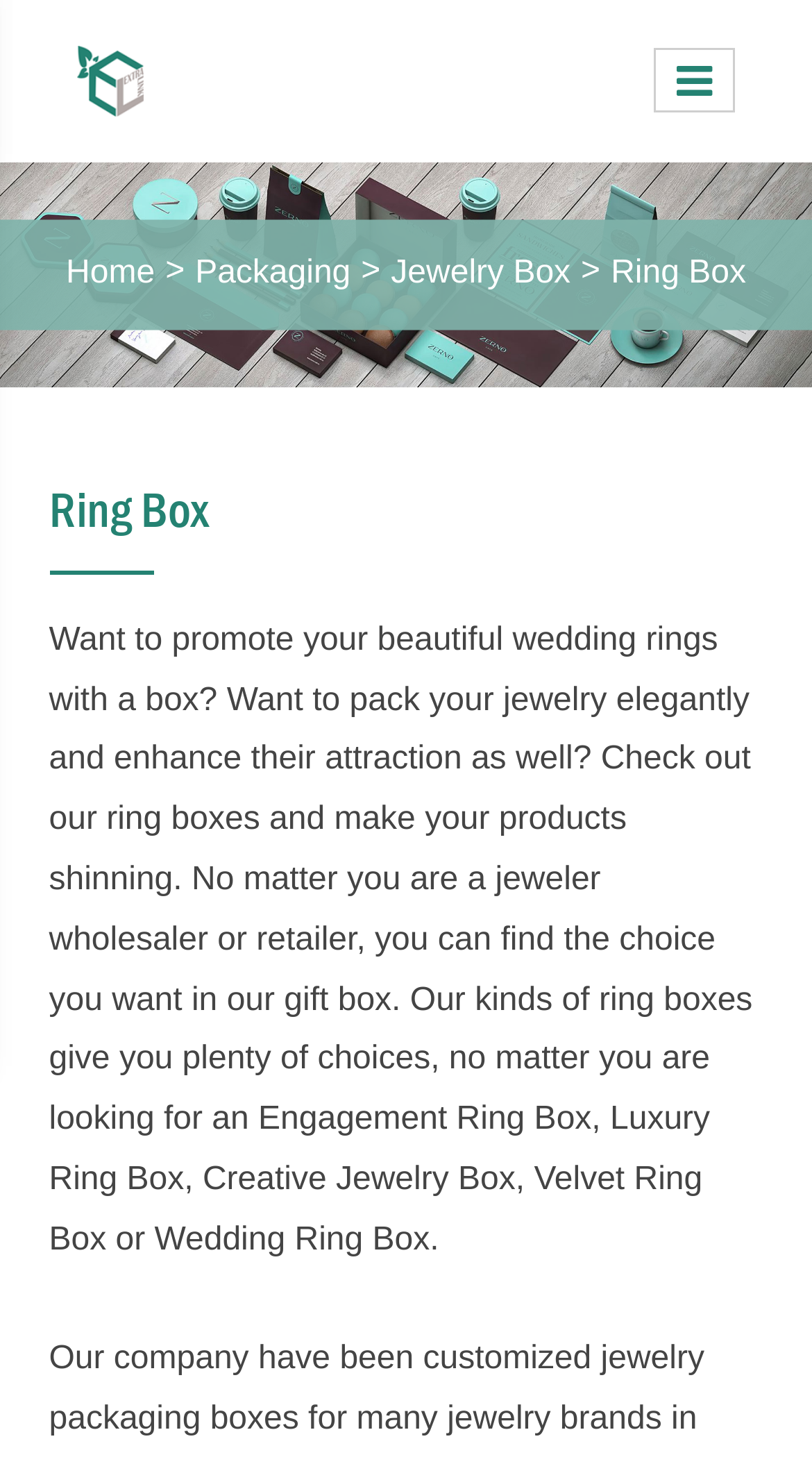Generate an in-depth caption that captures all aspects of the webpage.

The webpage is about cardboard ring boxes and wholesale ring boxes suppliers. At the top left, there is a logo image of "EXTRA LINK PRINTING & PACKAGING CO.,LTD." with a corresponding link. Below the logo, there is a large image that spans the entire width of the page, likely showcasing packaging options.

The top navigation menu consists of four links: "Home", "Packaging", "Jewelry Box", and "Ring Box", arranged from left to right. The "Ring Box" link is also a heading that appears below the navigation menu, indicating that the page is focused on ring boxes.

The main content of the page is a paragraph of text that describes the purpose of ring boxes, highlighting their ability to promote and enhance the attraction of jewelry products. The text also mentions that the webpage offers various types of ring boxes, including engagement ring boxes, luxury ring boxes, creative jewelry boxes, velvet ring boxes, and wedding ring boxes, catering to both wholesalers and retailers.